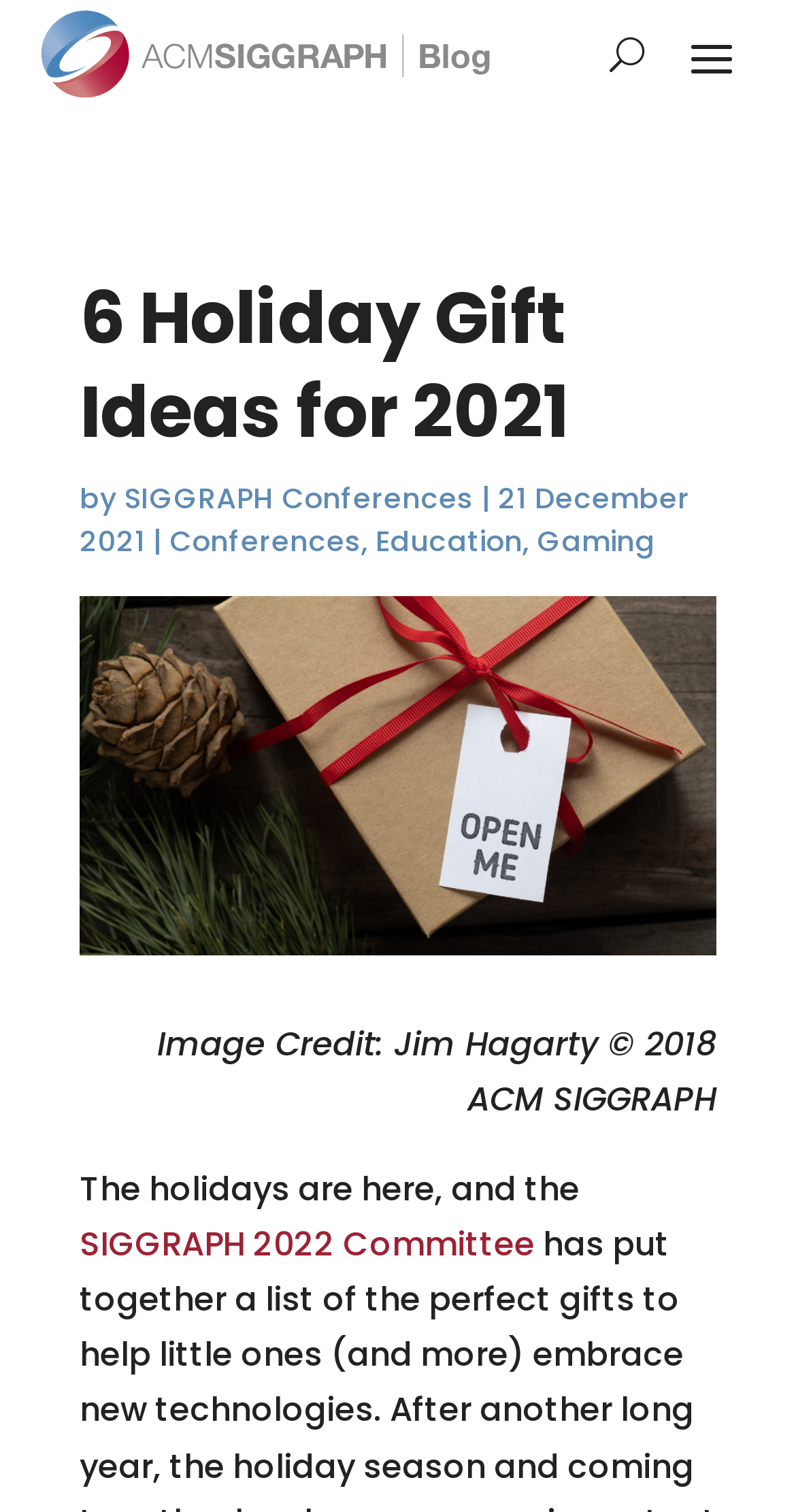What is the source of the image?
Use the screenshot to answer the question with a single word or phrase.

Jim Hagarty